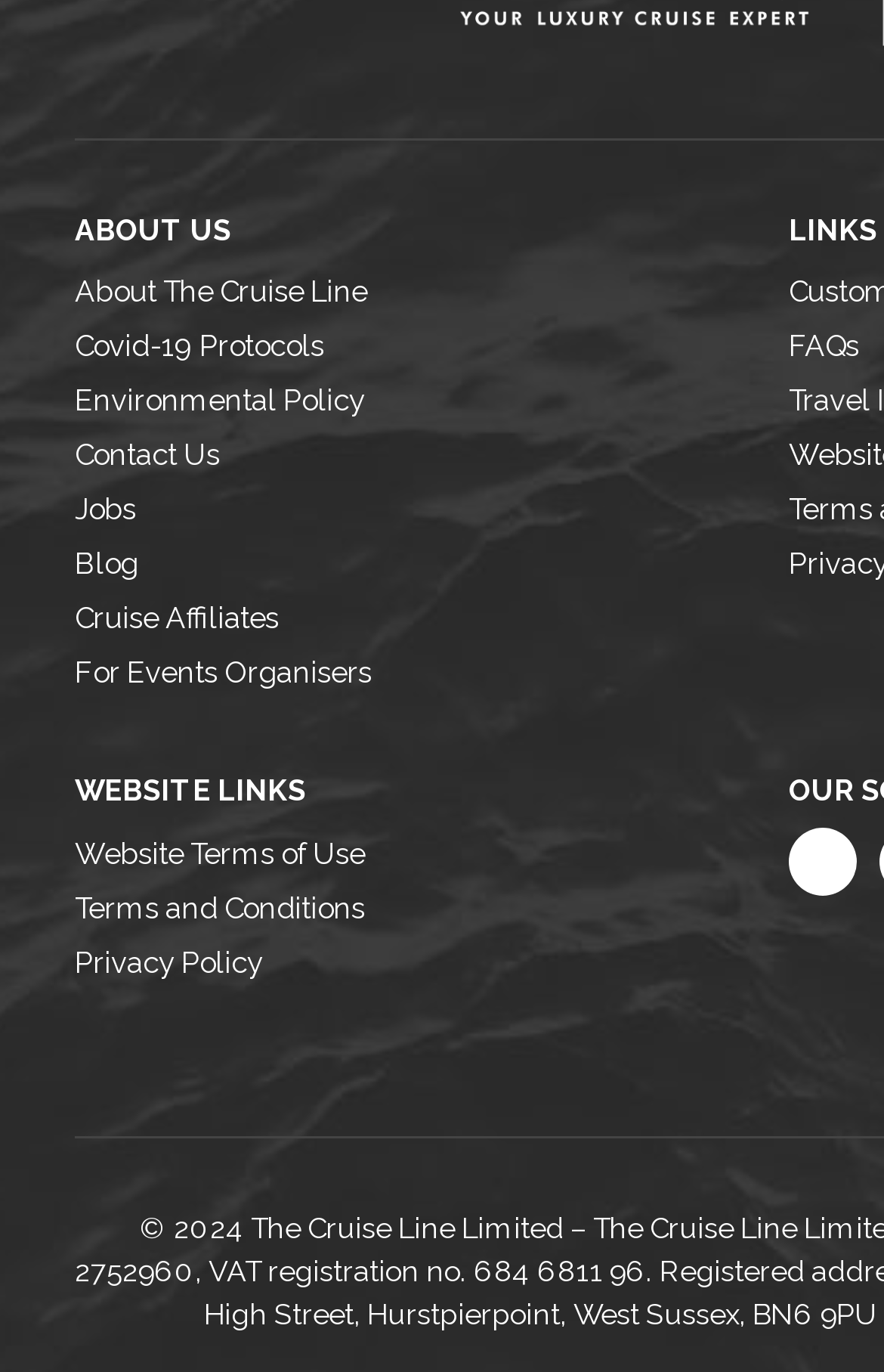Determine the bounding box for the described HTML element: "Jobs". Ensure the coordinates are four float numbers between 0 and 1 in the format [left, top, right, bottom].

[0.085, 0.352, 0.892, 0.392]